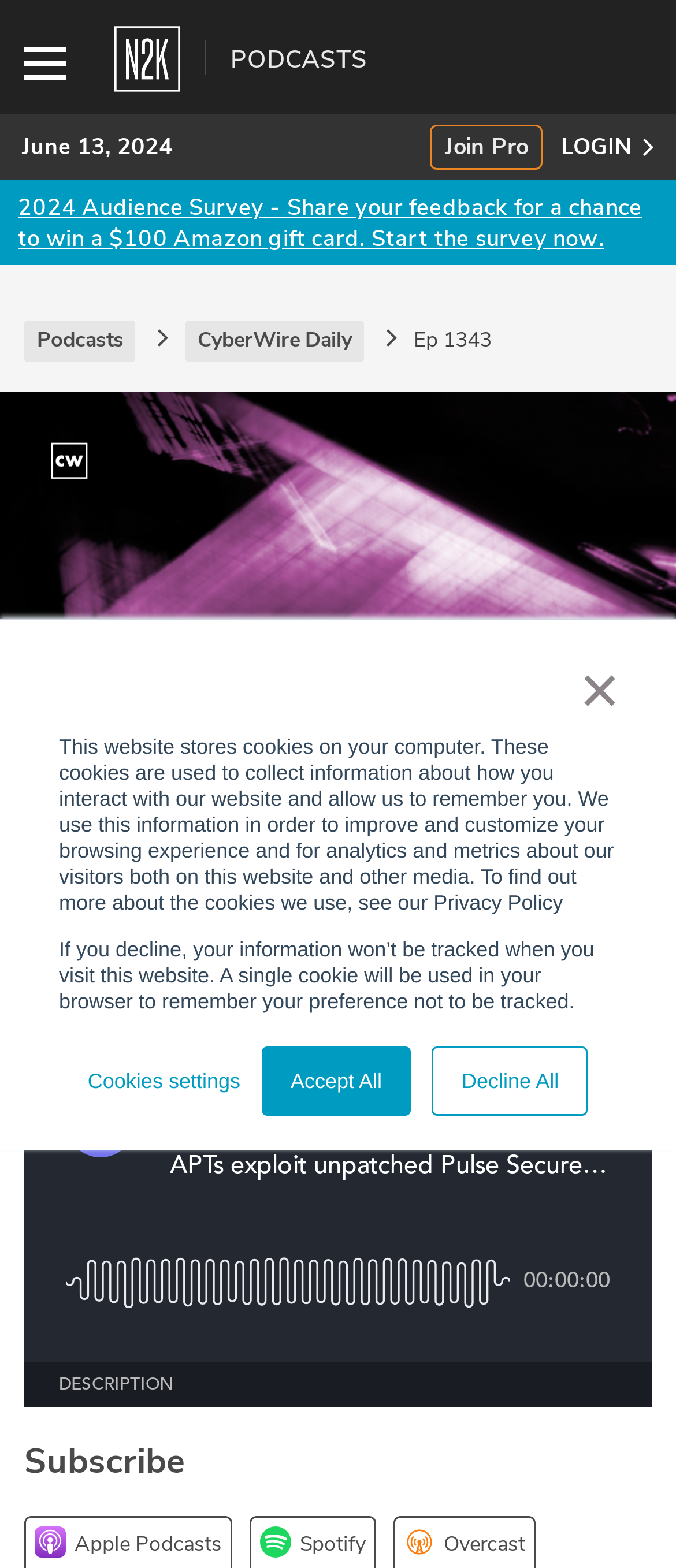Given the element description: "Pro Briefings", predict the bounding box coordinates of the UI element it refers to, using four float numbers between 0 and 1, i.e., [left, top, right, bottom].

[0.447, 0.089, 0.752, 0.107]